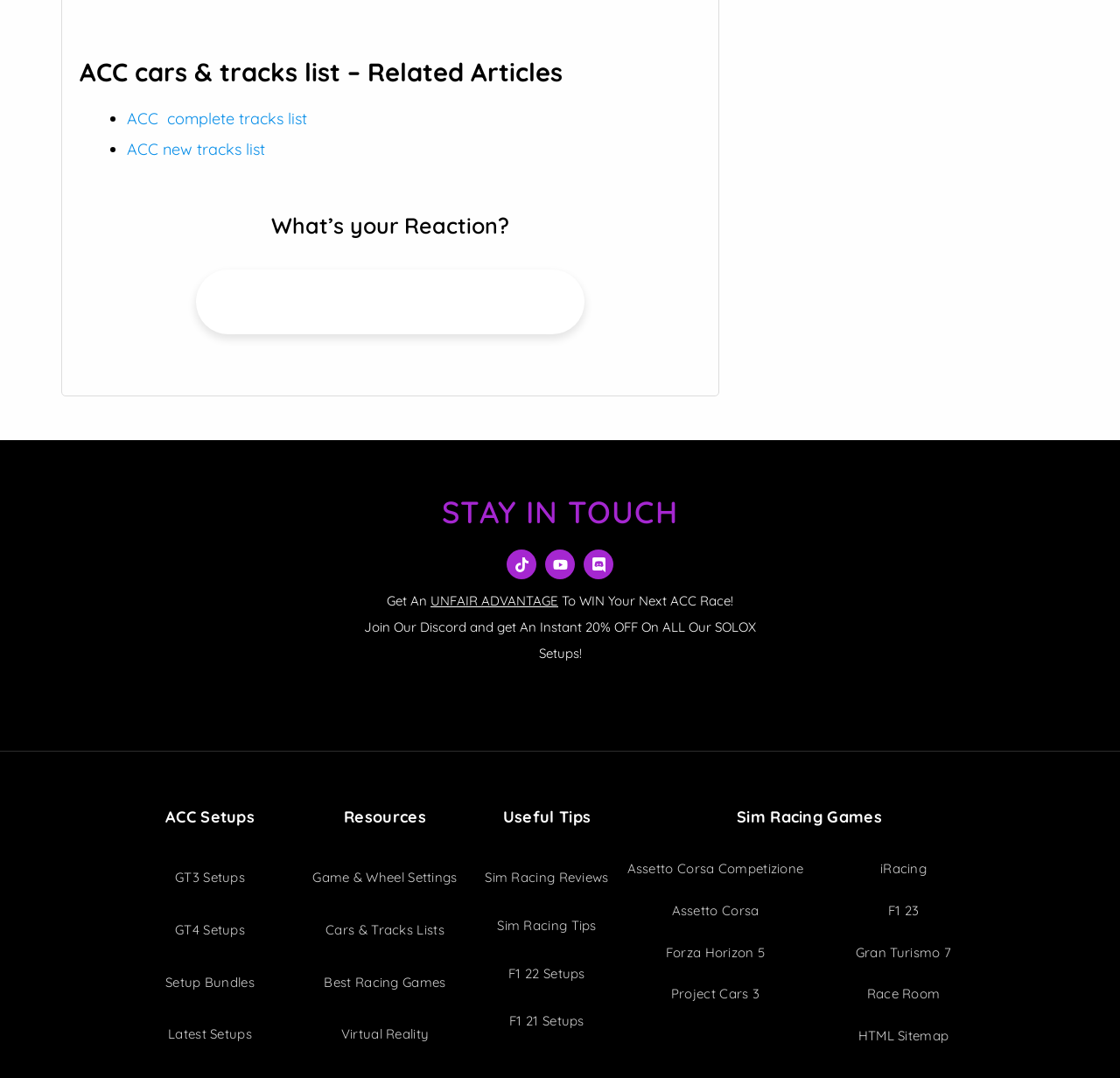Specify the bounding box coordinates for the region that must be clicked to perform the given instruction: "Explore Assetto Corsa Competizione".

[0.555, 0.794, 0.723, 0.818]